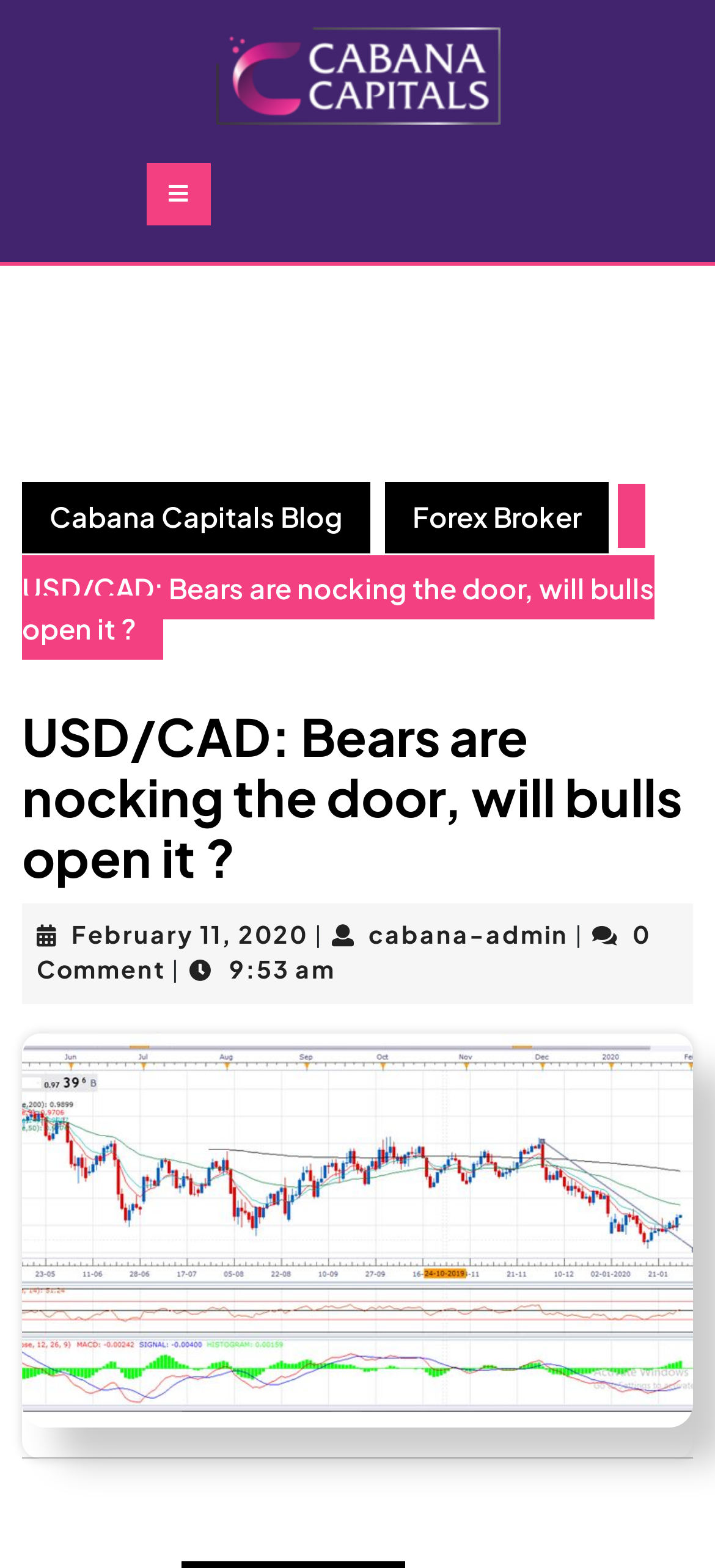Please identify and generate the text content of the webpage's main heading.

USD/CAD: Bears are nocking the door, will bulls open it ?